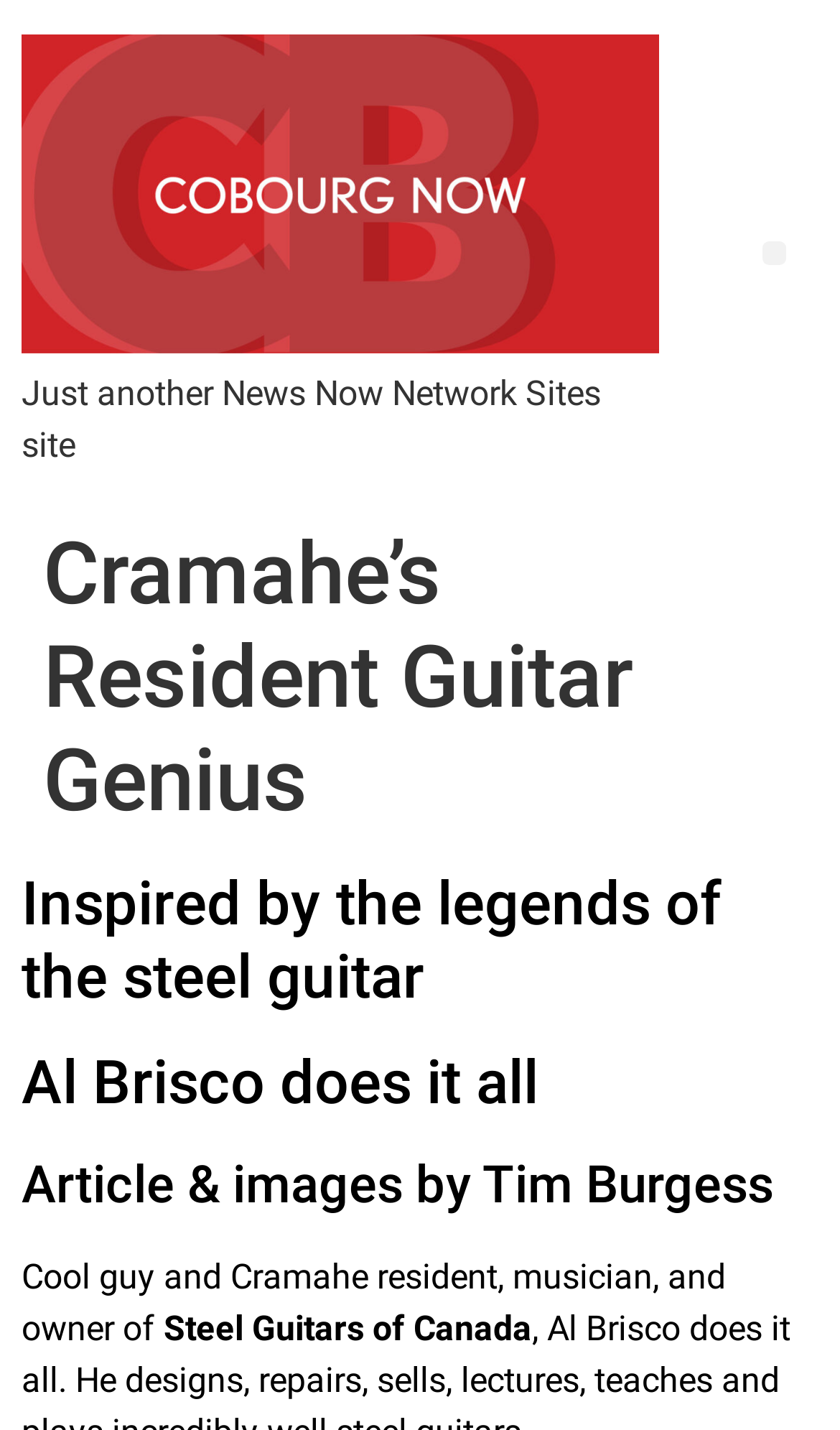Identify the bounding box of the UI component described as: "Menu".

[0.908, 0.169, 0.936, 0.185]